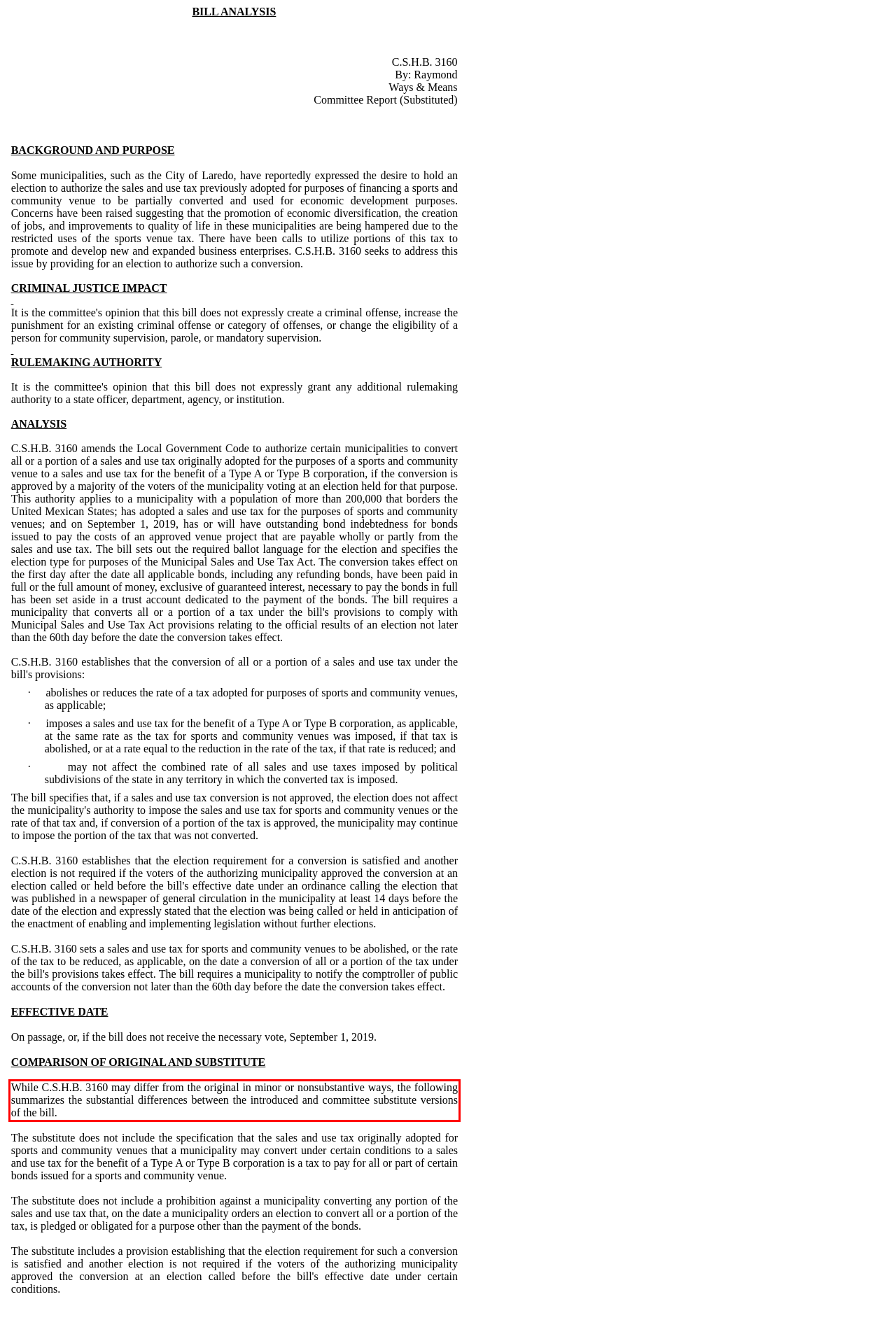Please identify the text within the red rectangular bounding box in the provided webpage screenshot.

While C.S.H.B. 3160 may differ from the original in minor or nonsubstantive ways, the following summarizes the substantial differences between the introduced and committee substitute versions of the bill.